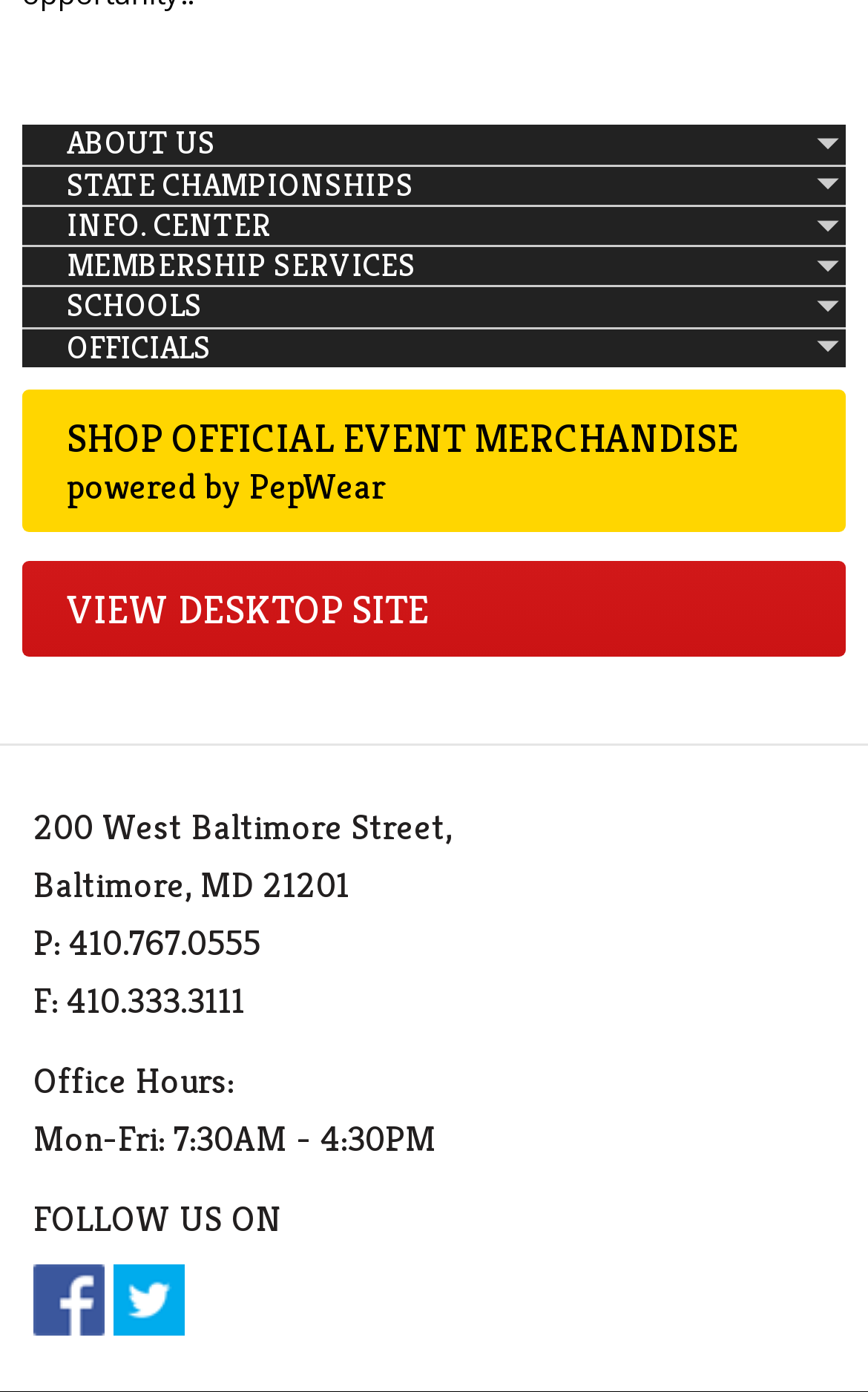From the given element description: "Schools", find the bounding box for the UI element. Provide the coordinates as four float numbers between 0 and 1, in the order [left, top, right, bottom].

[0.026, 0.207, 0.974, 0.235]